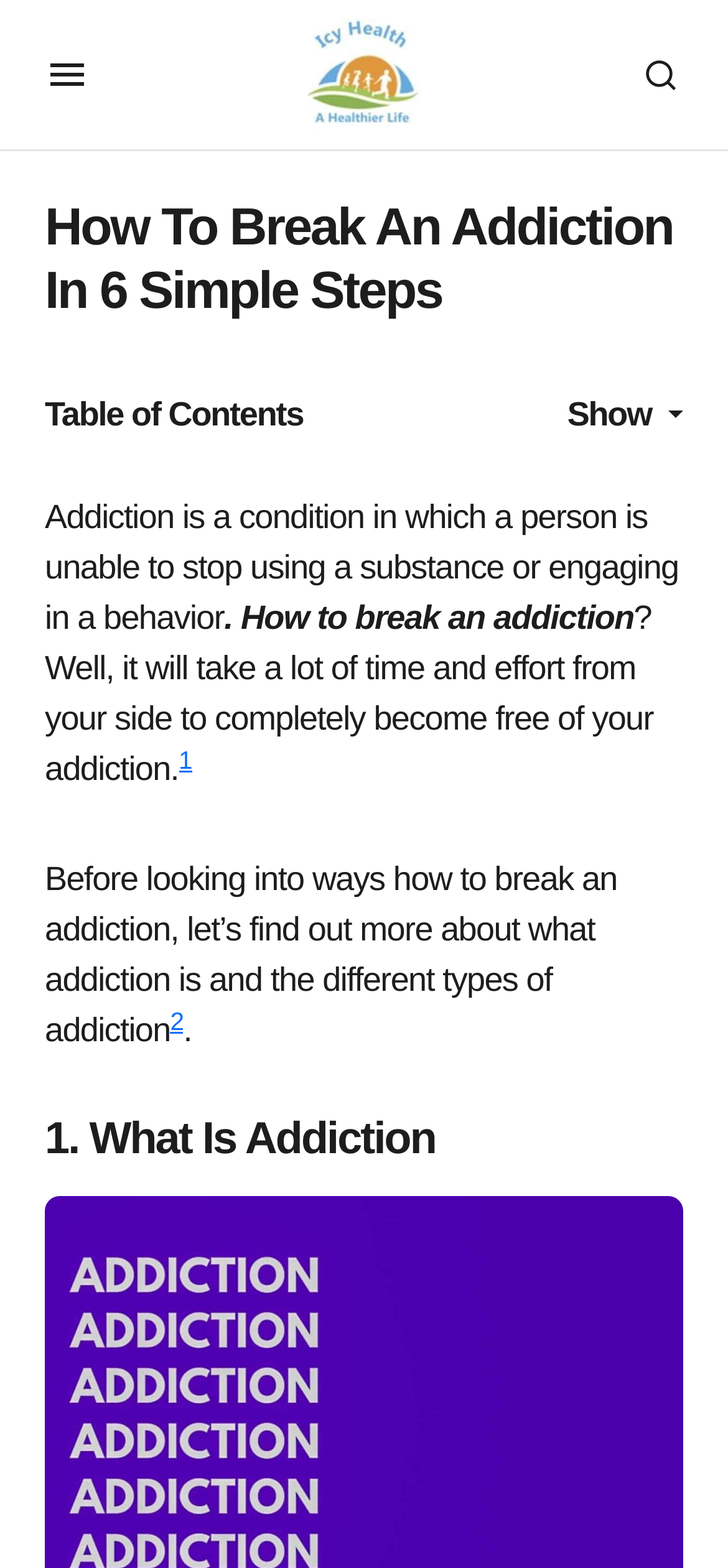Determine the bounding box for the described HTML element: "Log in to reply". Ensure the coordinates are four float numbers between 0 and 1 in the format [left, top, right, bottom].

None